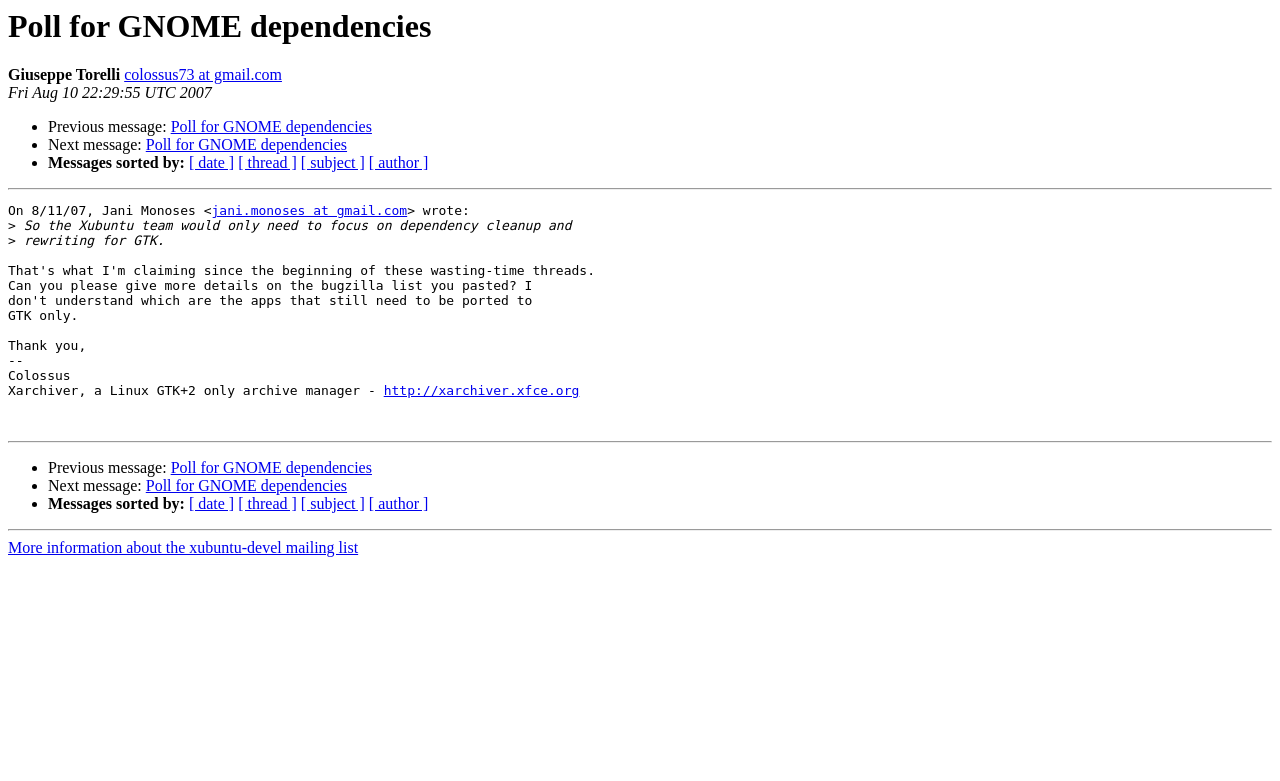Please determine the headline of the webpage and provide its content.

Poll for GNOME dependencies